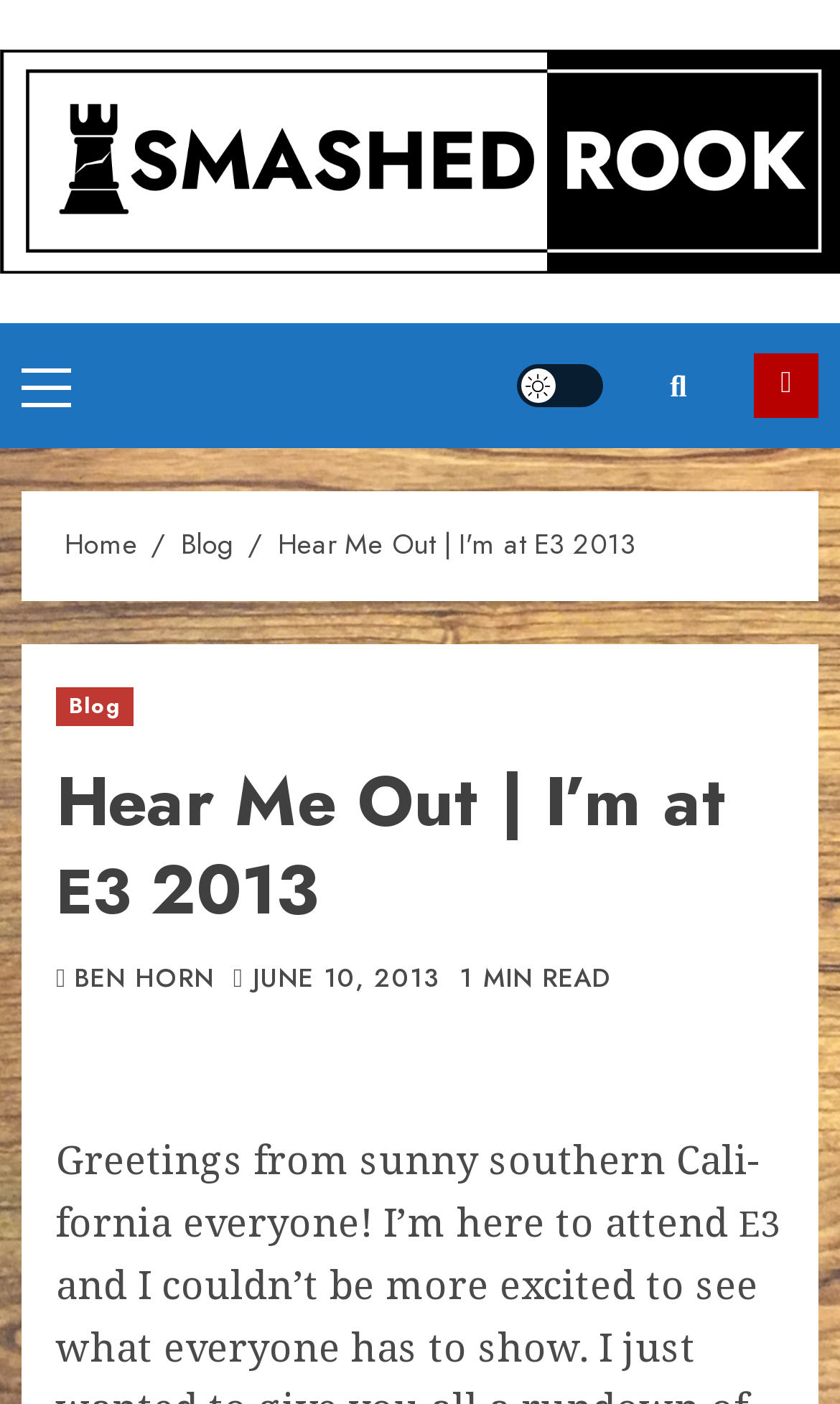Answer the question with a brief word or phrase:
What is the estimated reading time of the current article?

1 MIN